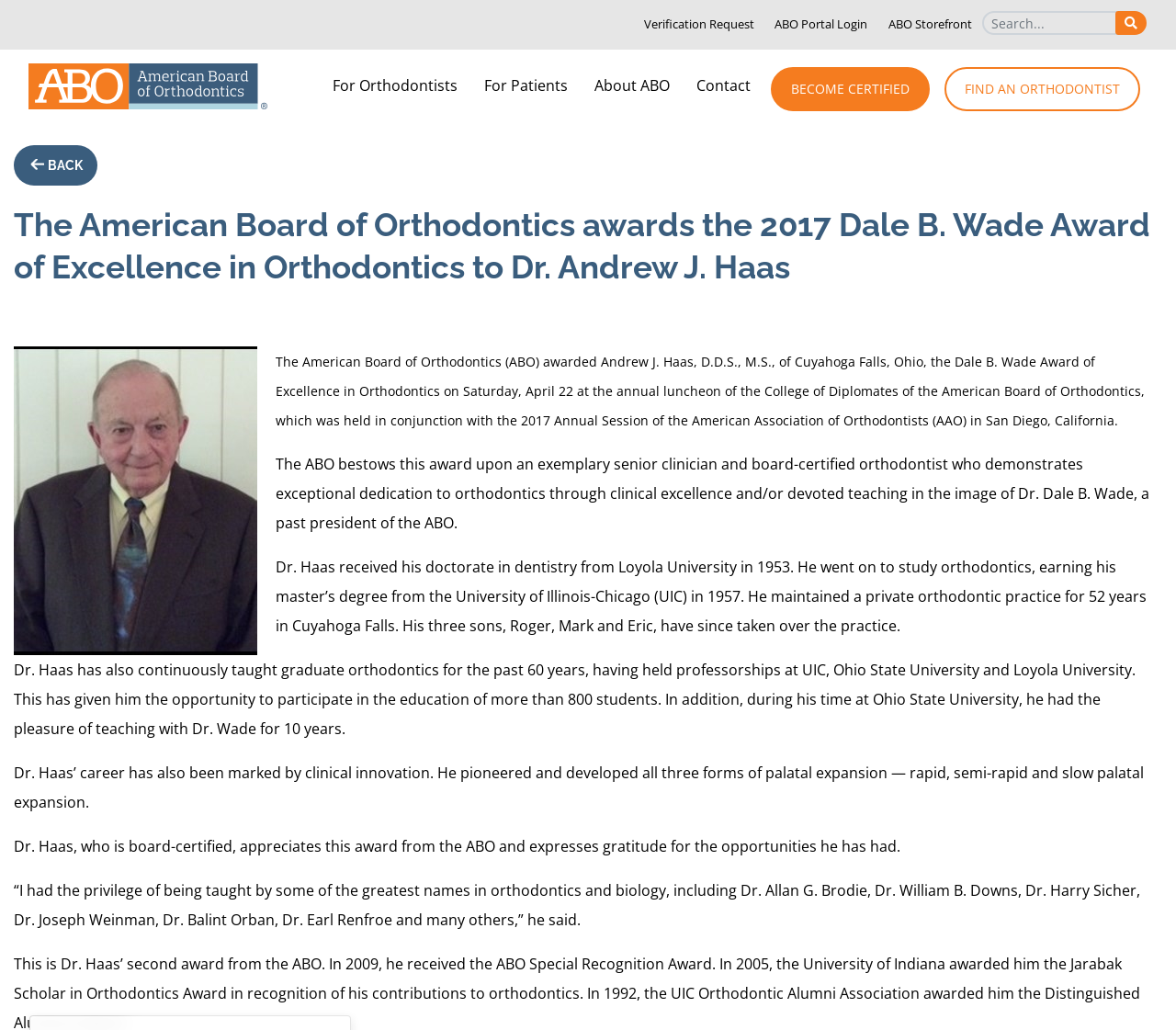How many years did Dr. Haas maintain a private orthodontic practice?
Using the details shown in the screenshot, provide a comprehensive answer to the question.

The webpage states that 'He maintained a private orthodontic practice for 52 years in Cuyahoga Falls.' This information is provided in the biography of Dr. Haas.